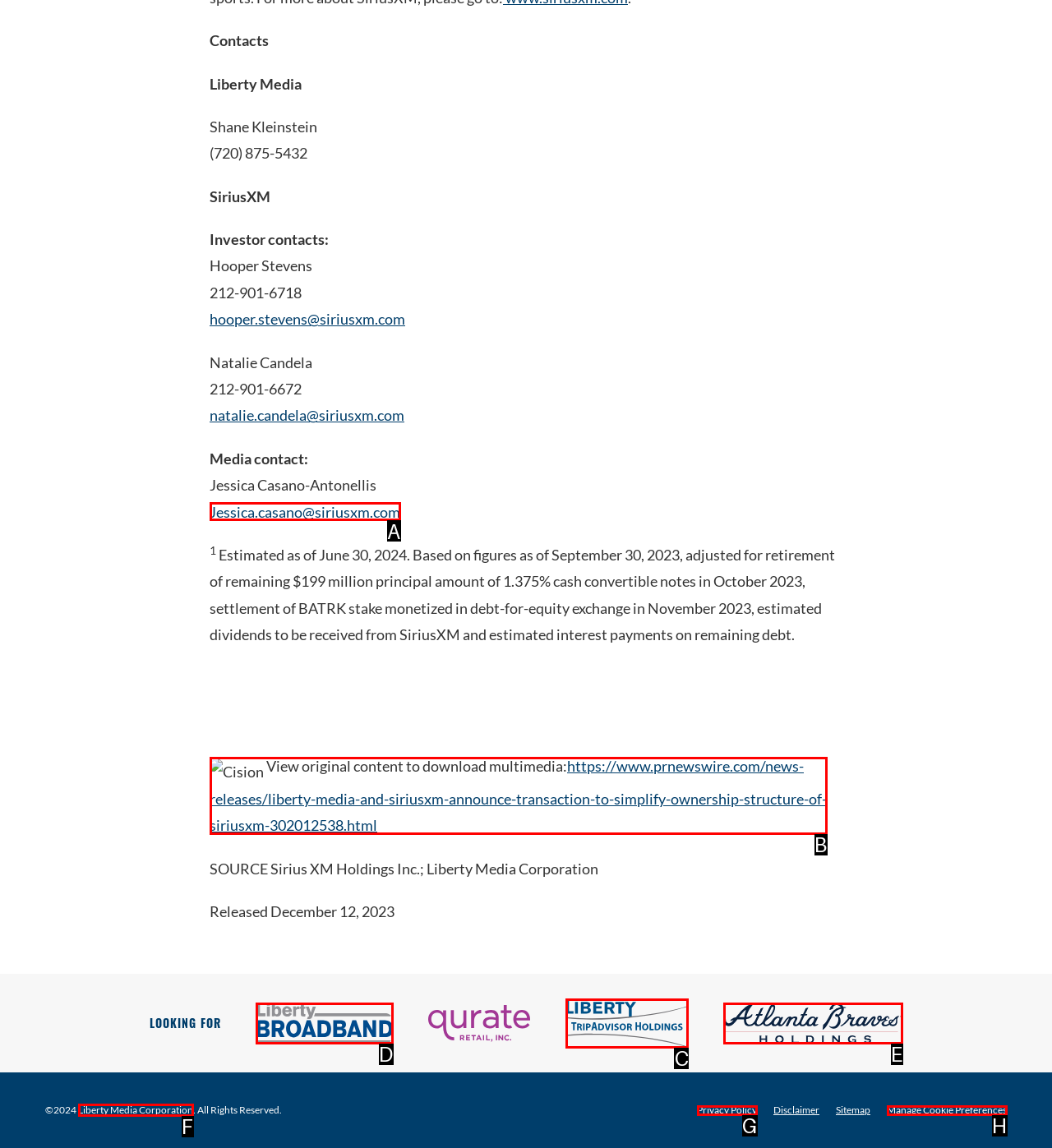Choose the option that matches the following description: Privacy Policy
Answer with the letter of the correct option.

G